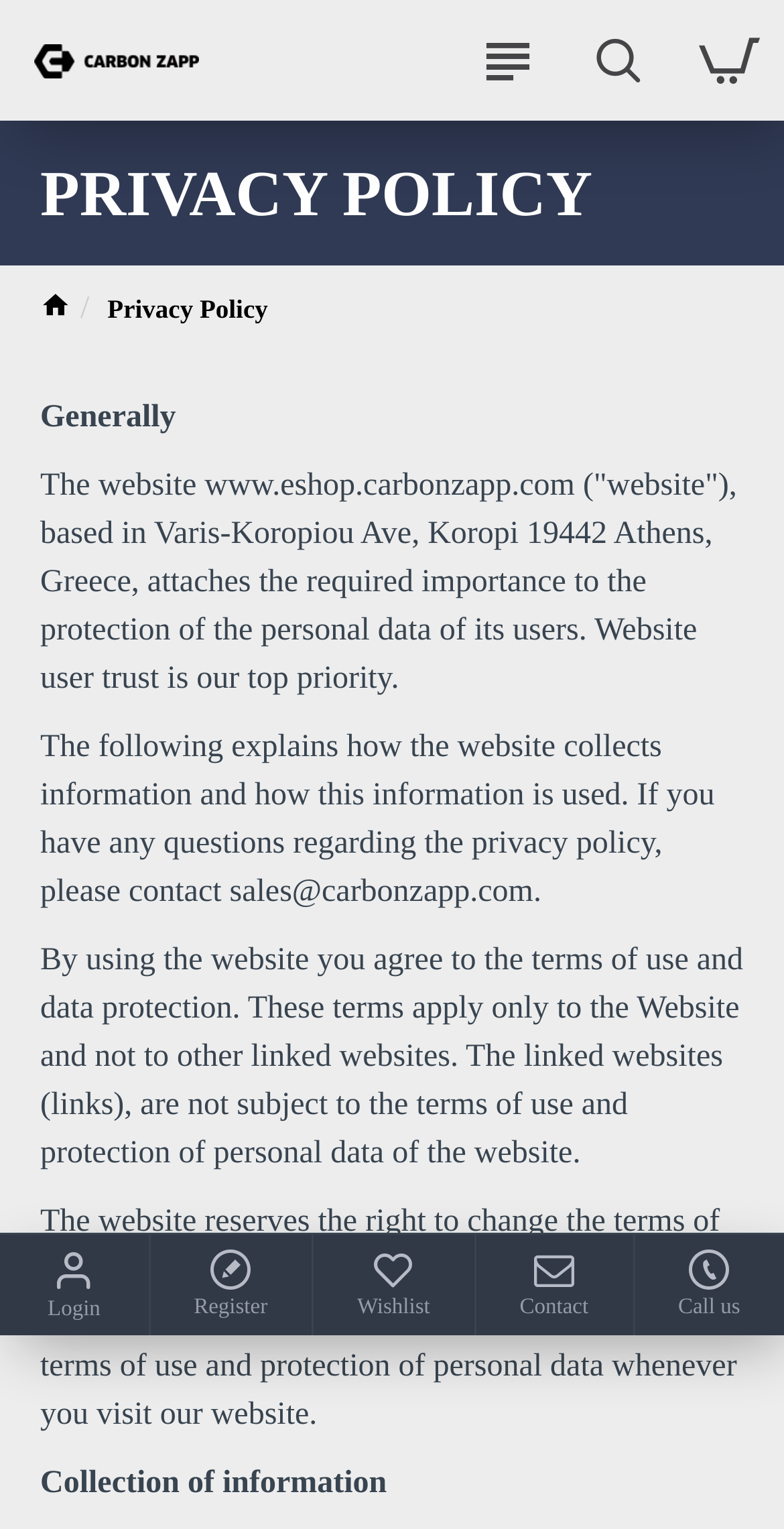Please identify the bounding box coordinates of the clickable area that will allow you to execute the instruction: "Go to the website's homepage".

[0.051, 0.189, 0.09, 0.215]